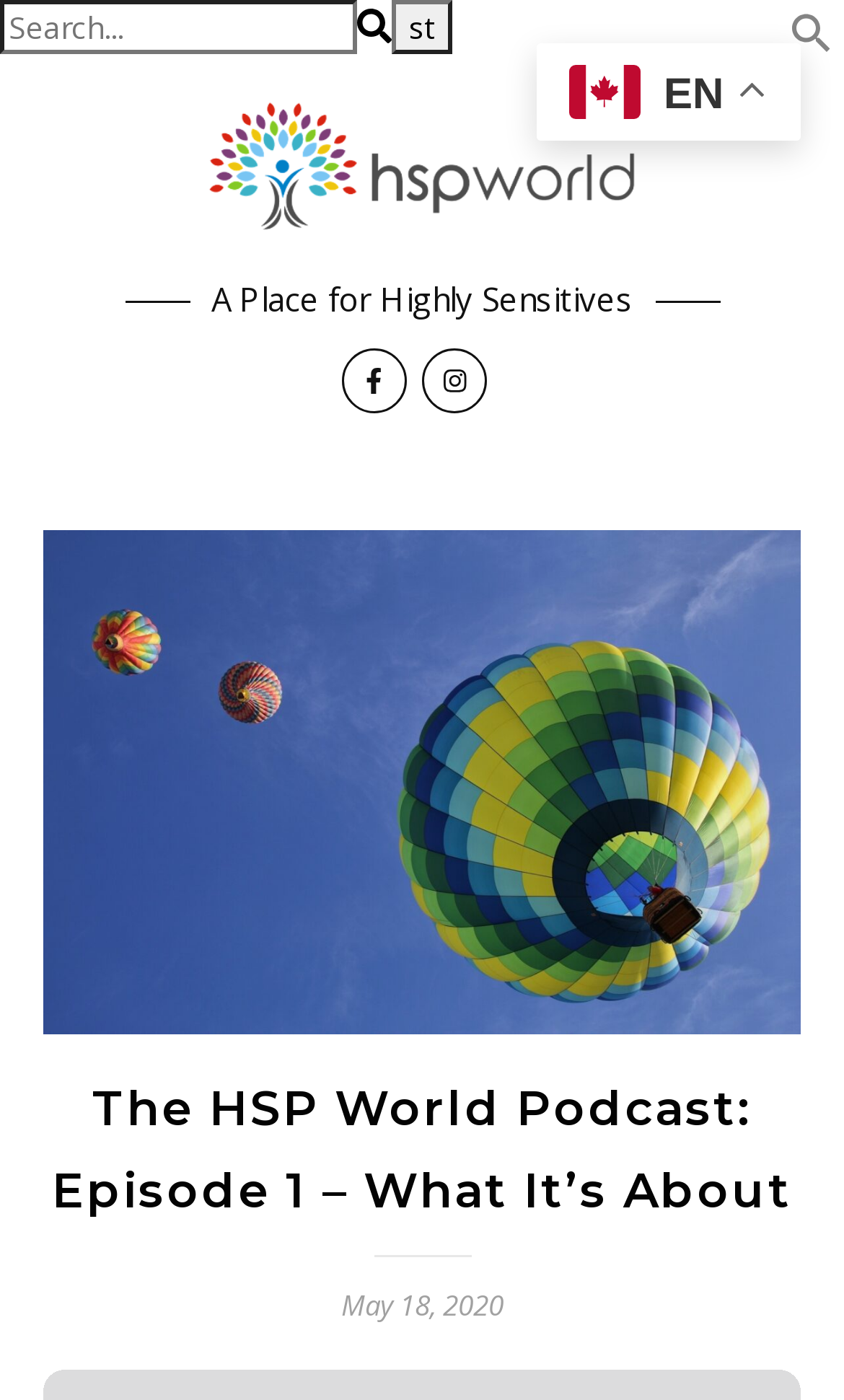Give a short answer to this question using one word or a phrase:
What is the name of the podcast?

The HSP World Podcast